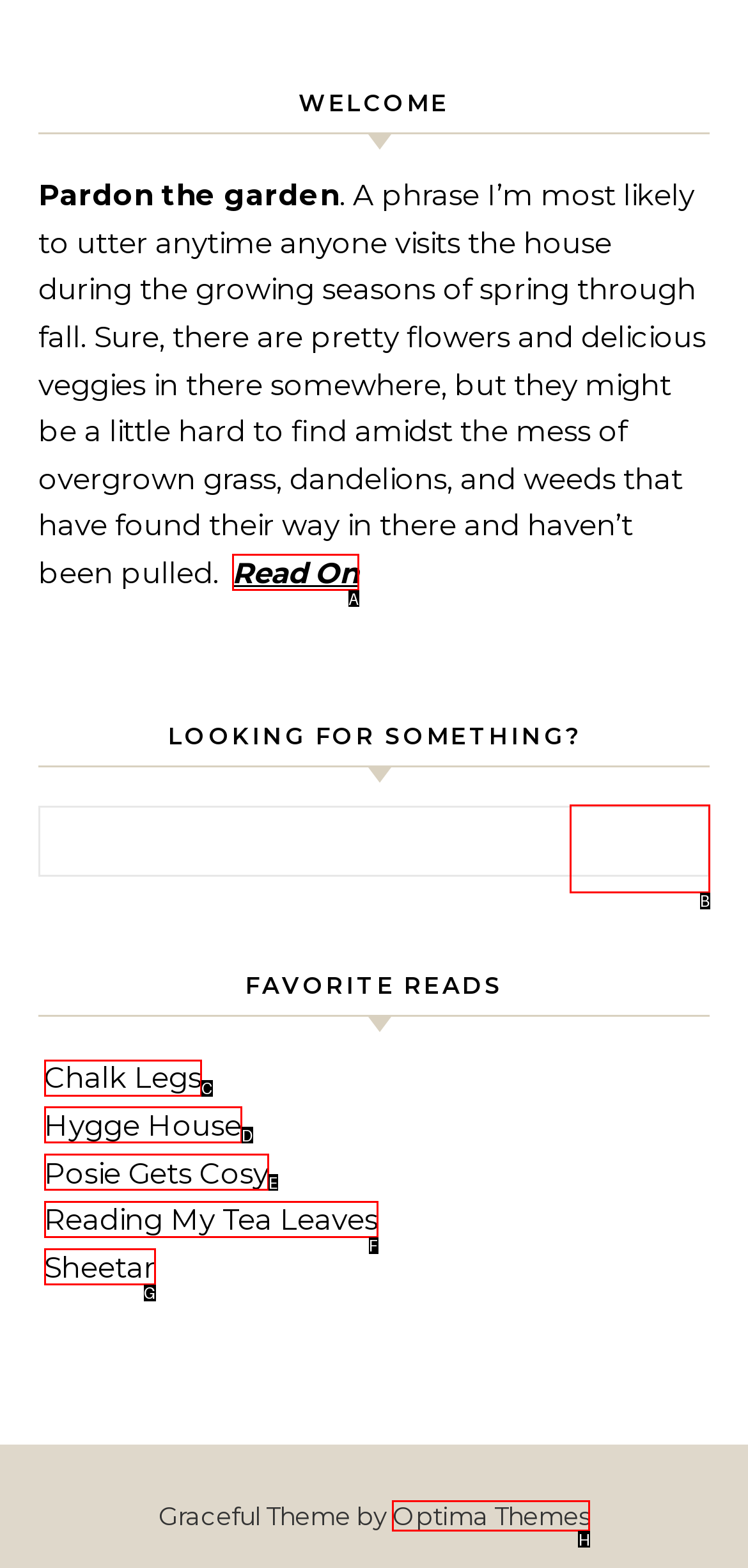Choose the option that best matches the description: Posie Gets Cosy
Indicate the letter of the matching option directly.

E